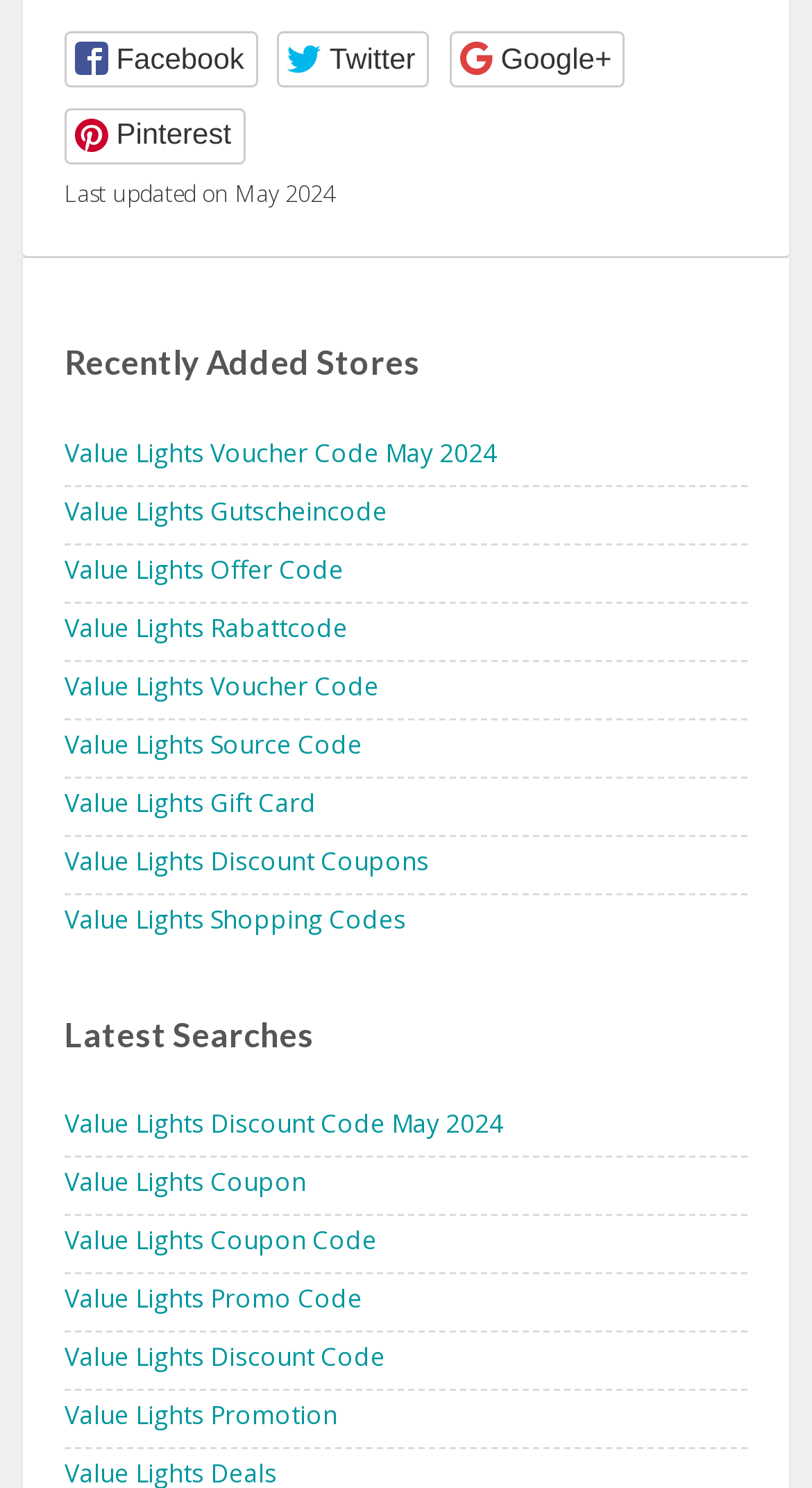Pinpoint the bounding box coordinates of the element that must be clicked to accomplish the following instruction: "View Value Lights Voucher Code May 2024". The coordinates should be in the format of four float numbers between 0 and 1, i.e., [left, top, right, bottom].

[0.079, 0.292, 0.613, 0.316]